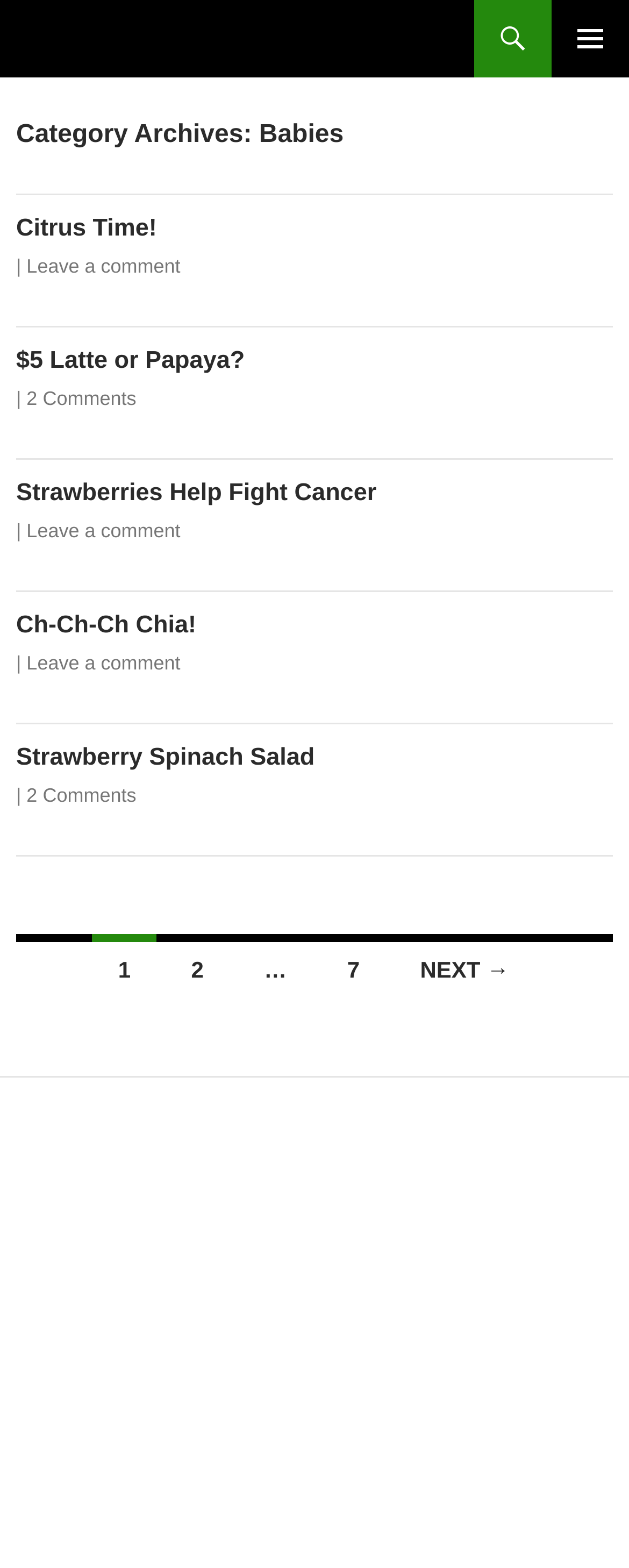How many comments does the third article have?
Based on the image, answer the question with as much detail as possible.

The third article has a link 'Leave a comment', indicating that it has no comments yet, and users can leave a comment by clicking on the link.